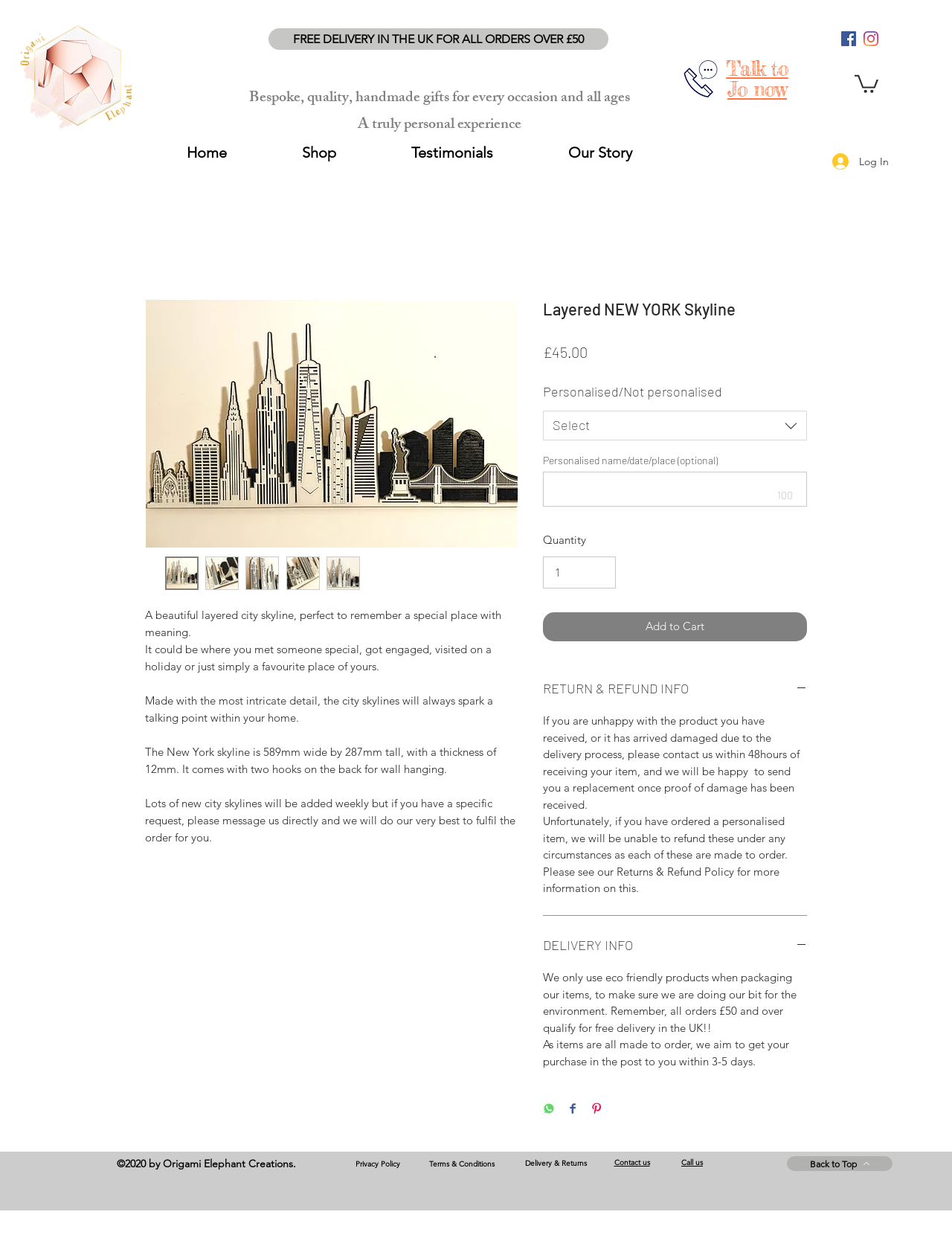What is the timeframe for dispatching orders?
Answer briefly with a single word or phrase based on the image.

3-5 days